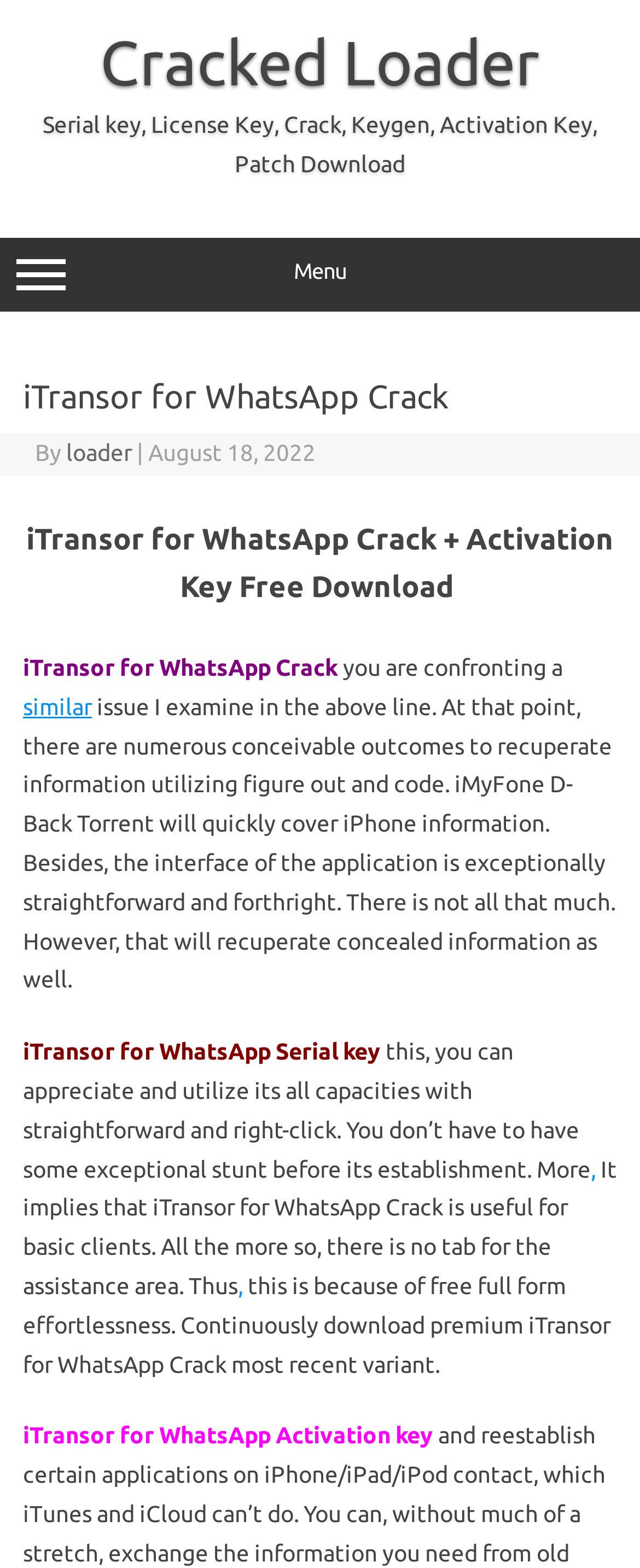Can you find the bounding box coordinates for the UI element given this description: "Accept"? Provide the coordinates as four float numbers between 0 and 1: [left, top, right, bottom].

None